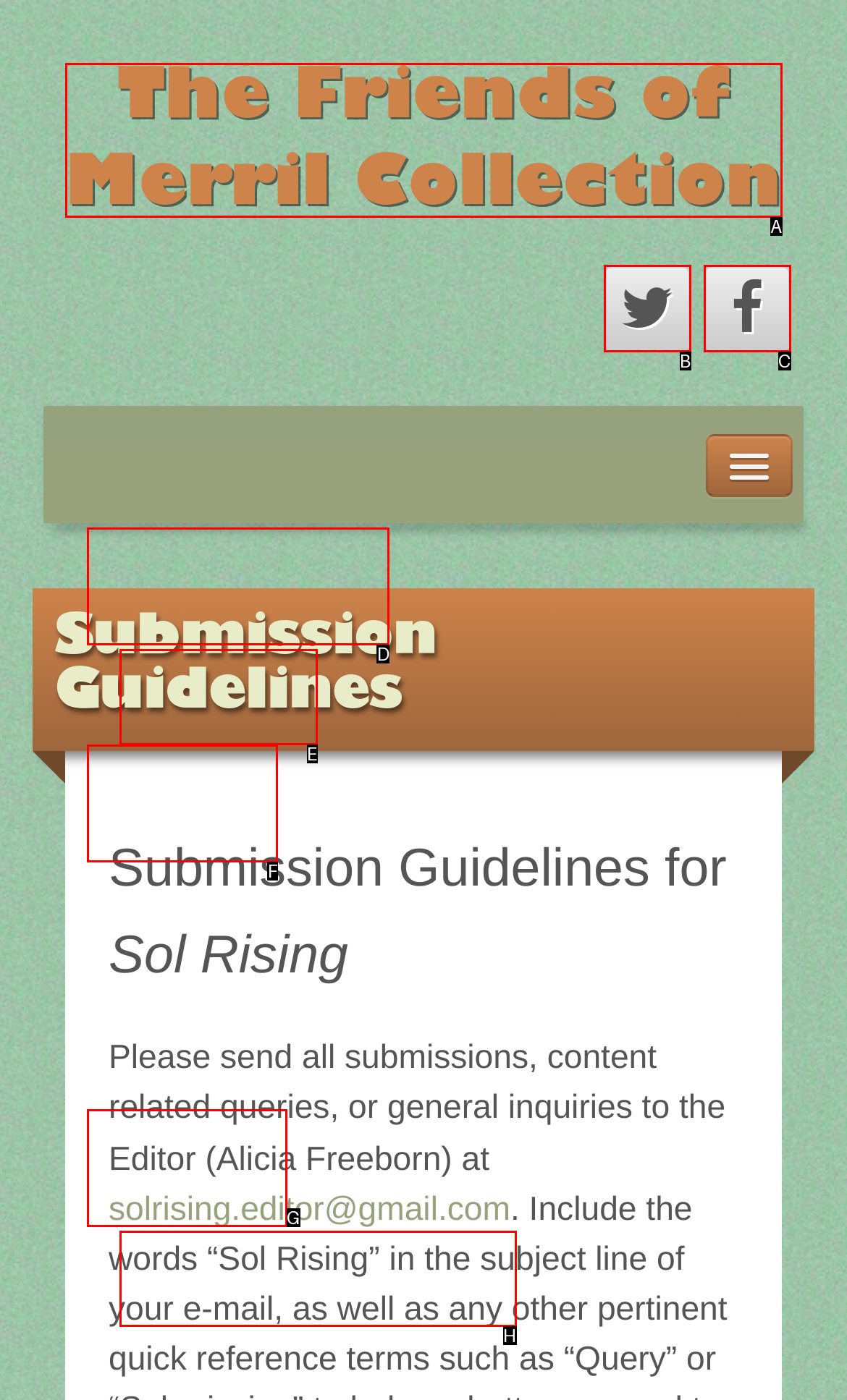Using the description: The Friends of Merril Collection
Identify the letter of the corresponding UI element from the choices available.

A